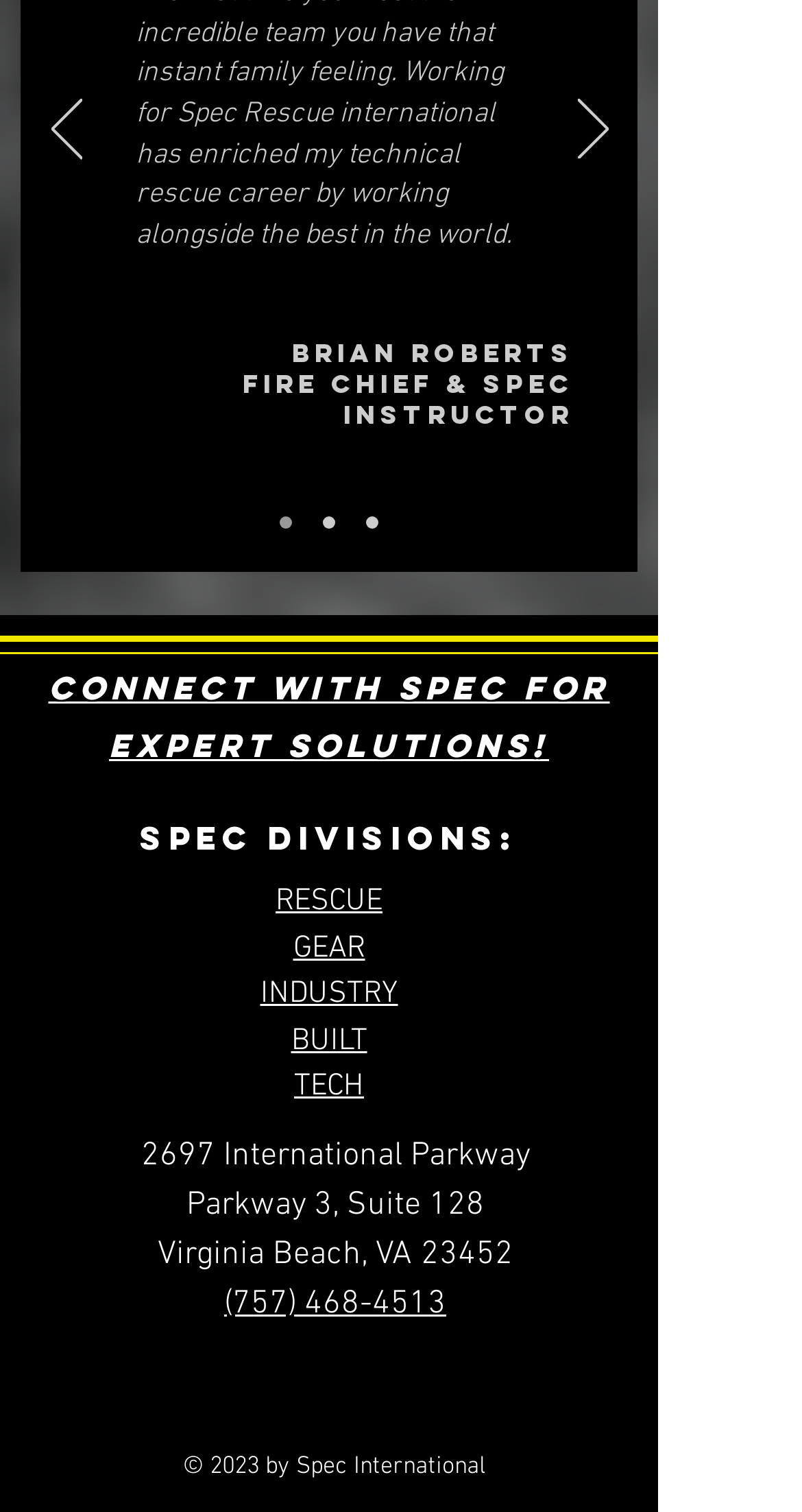Indicate the bounding box coordinates of the element that needs to be clicked to satisfy the following instruction: "Call the phone number". The coordinates should be four float numbers between 0 and 1, i.e., [left, top, right, bottom].

[0.279, 0.848, 0.556, 0.876]